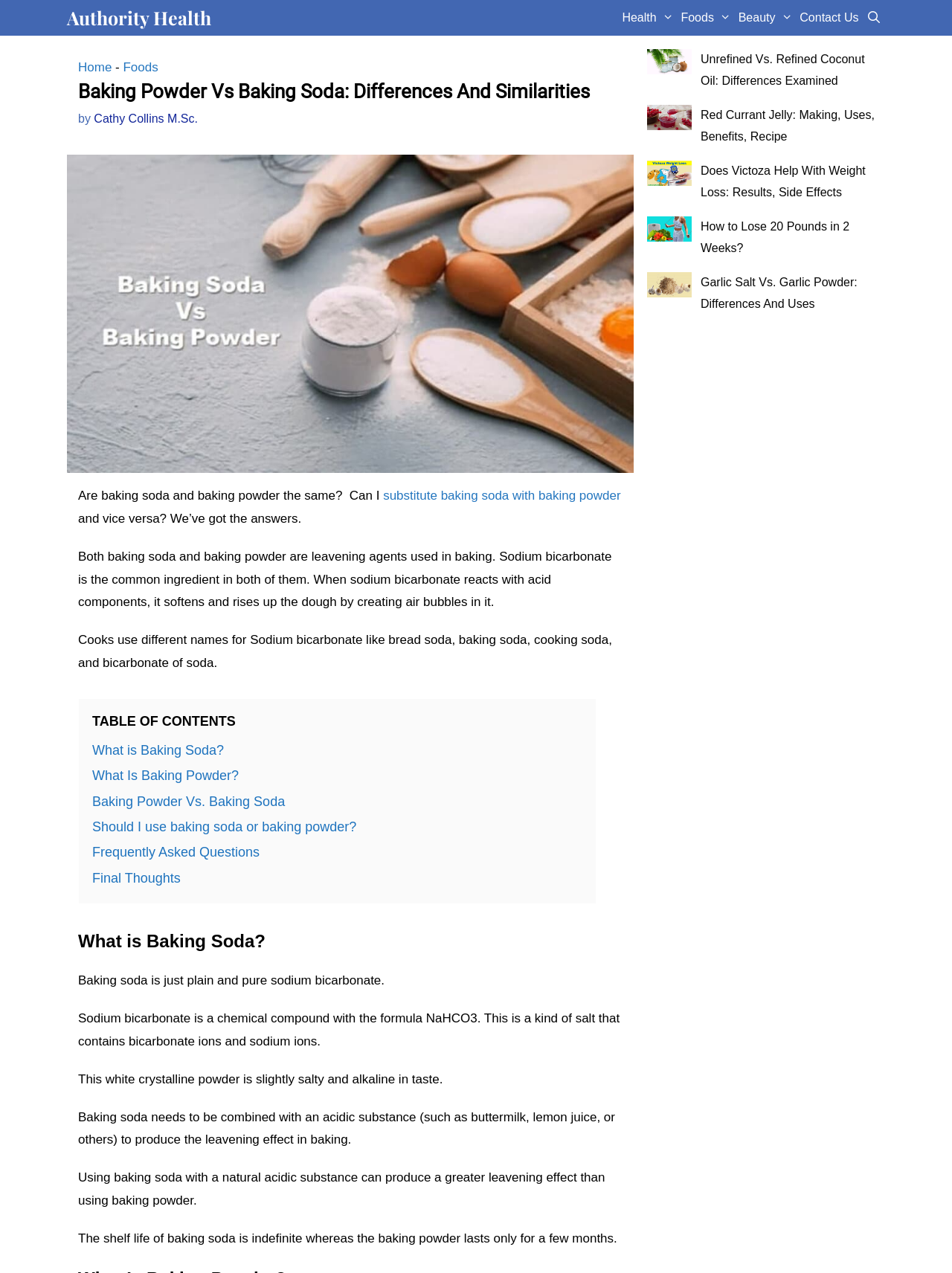What is the primary difference between baking soda and baking powder?
Carefully analyze the image and provide a thorough answer to the question.

The primary difference between baking soda and baking powder is that baking powder already contains an acid in the chemical mixture, whereas baking soda needs to be combined with an acidic substance to produce the leavening effect in baking.